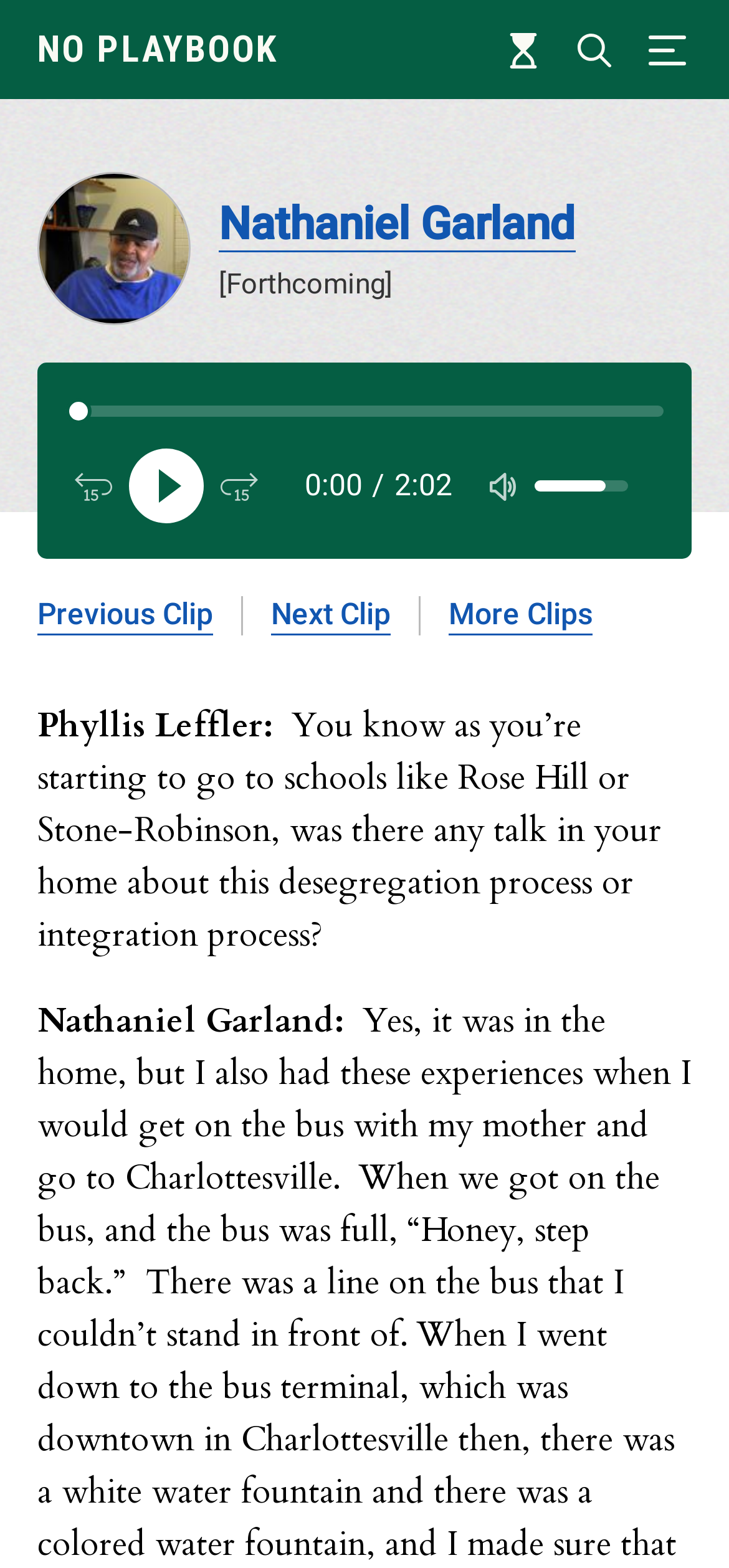Determine the bounding box coordinates for the area that needs to be clicked to fulfill this task: "Search". The coordinates must be given as four float numbers between 0 and 1, i.e., [left, top, right, bottom].

[0.779, 0.015, 0.851, 0.048]